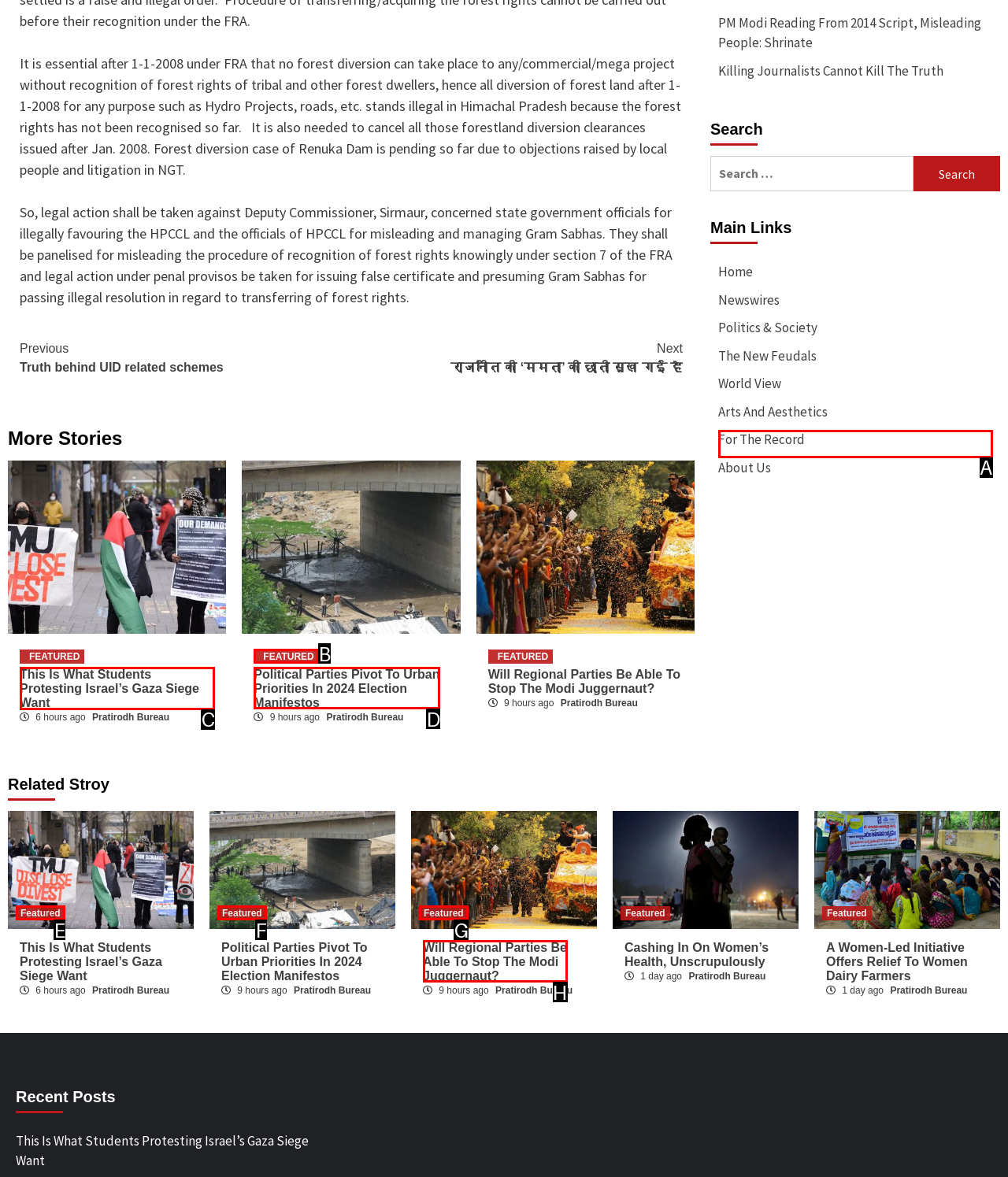Among the marked elements in the screenshot, which letter corresponds to the UI element needed for the task: Visit the American Meteorological Society website?

None